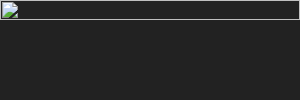What is the purpose of the link provided?
Kindly give a detailed and elaborate answer to the question.

The link is provided below the image, encouraging users to visit EMT Scholarships for further information, which suggests that the purpose of the link is to direct users to the EMT Scholarships website.